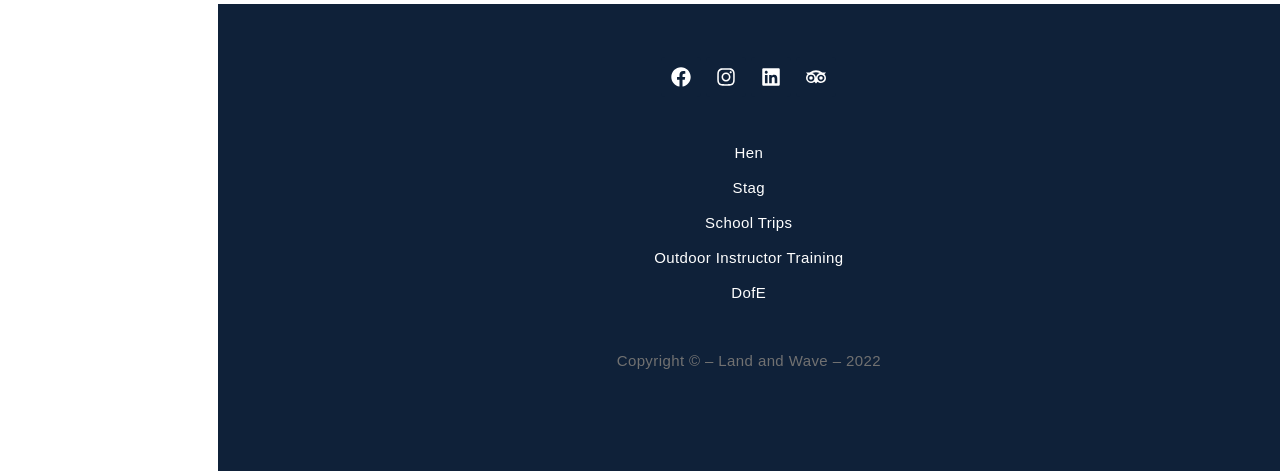Answer the following query with a single word or phrase:
How many links are on the webpage?

9